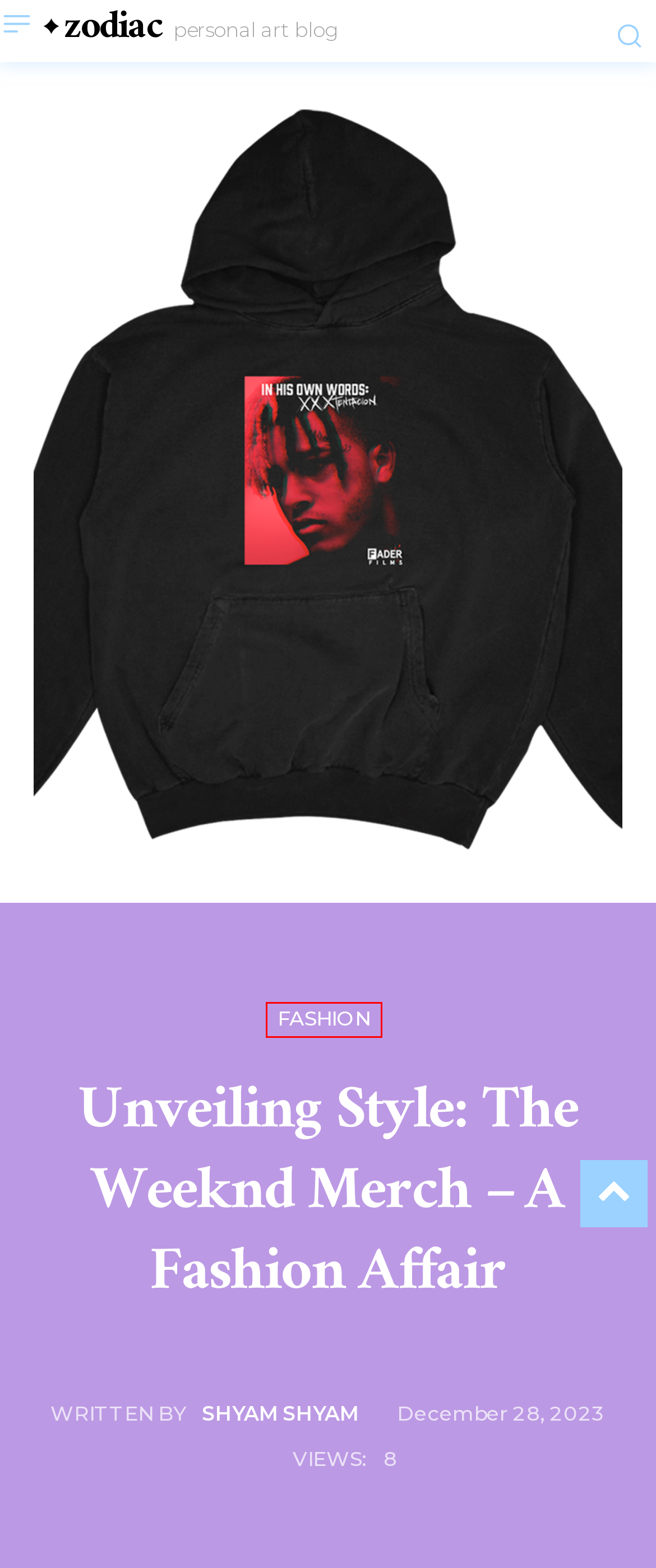Given a webpage screenshot with a UI element marked by a red bounding box, choose the description that best corresponds to the new webpage that will appear after clicking the element. The candidates are:
A. Vlone Shirt | VLONE® Official Clothing T Shirt Store | UpTo 30% Off
B. Why Should You Use LED Profiles and Aluminium Modular Sections - hnadown
C. Homepage - hnadown
D. weeknd hoodie Archives - hnadown
E. Fashion Archives - hnadown
F. What are the top advantages of the best options of forex white label solutions? - hnadown
G. Weeknd Merch || The Weeknd Clothing || Buy Now
H. weeknd merch Archives - hnadown

E